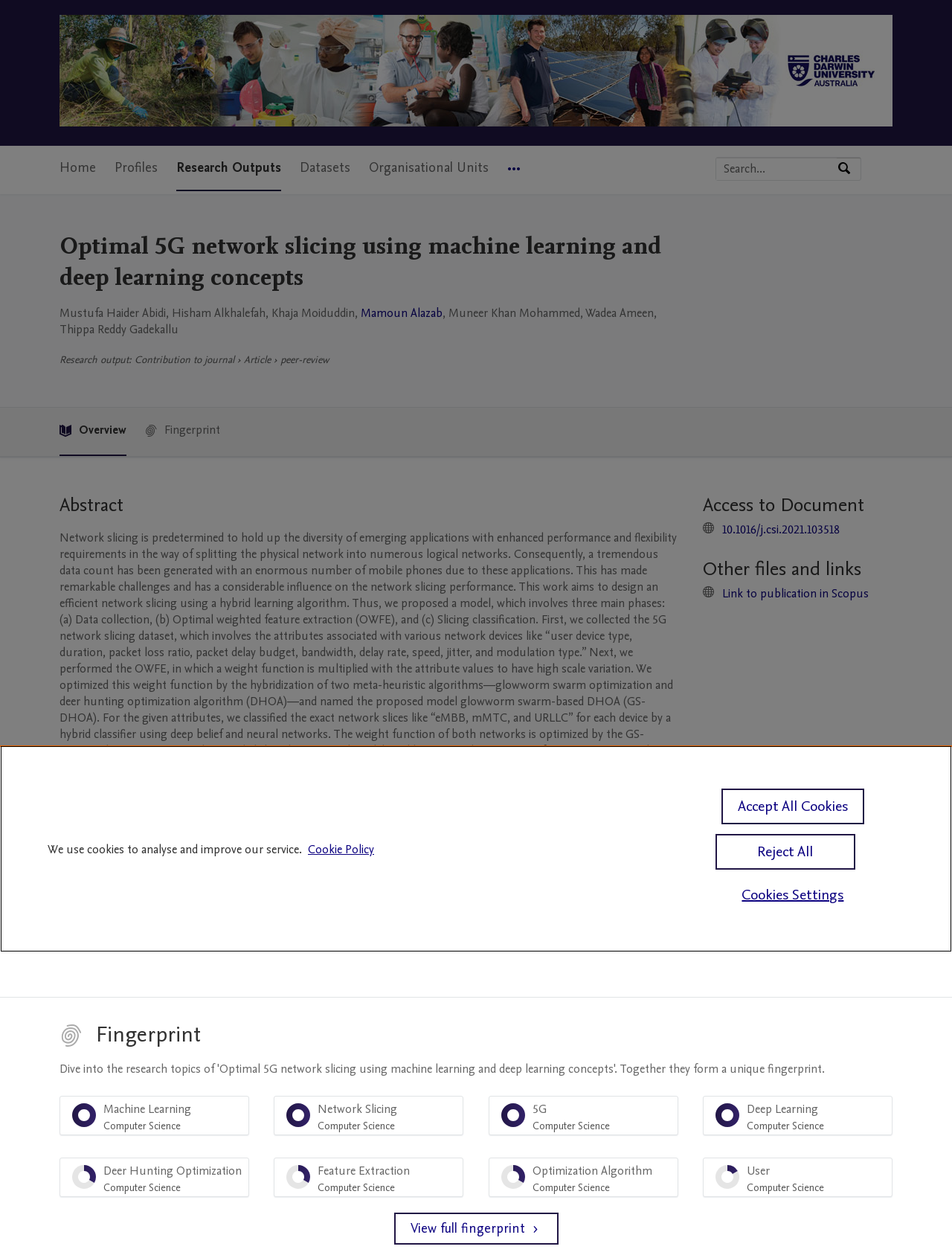What is the volume number of the publication?
Please provide a comprehensive answer based on the contents of the image.

I found the answer by looking at the table below the abstract, which lists the publication details, including the volume number.